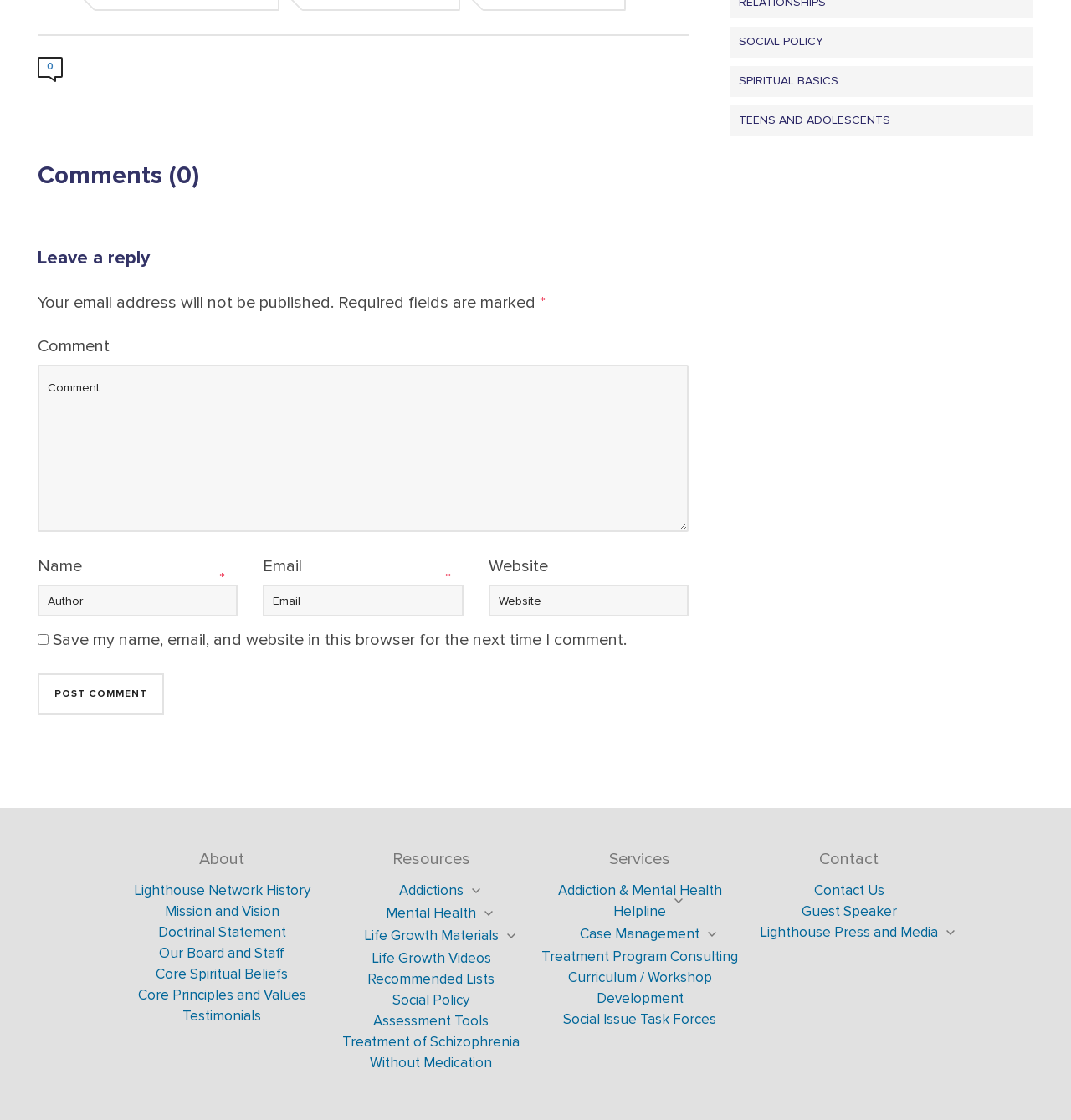Determine the bounding box coordinates of the clickable region to carry out the instruction: "Contact Us".

[0.76, 0.787, 0.826, 0.803]